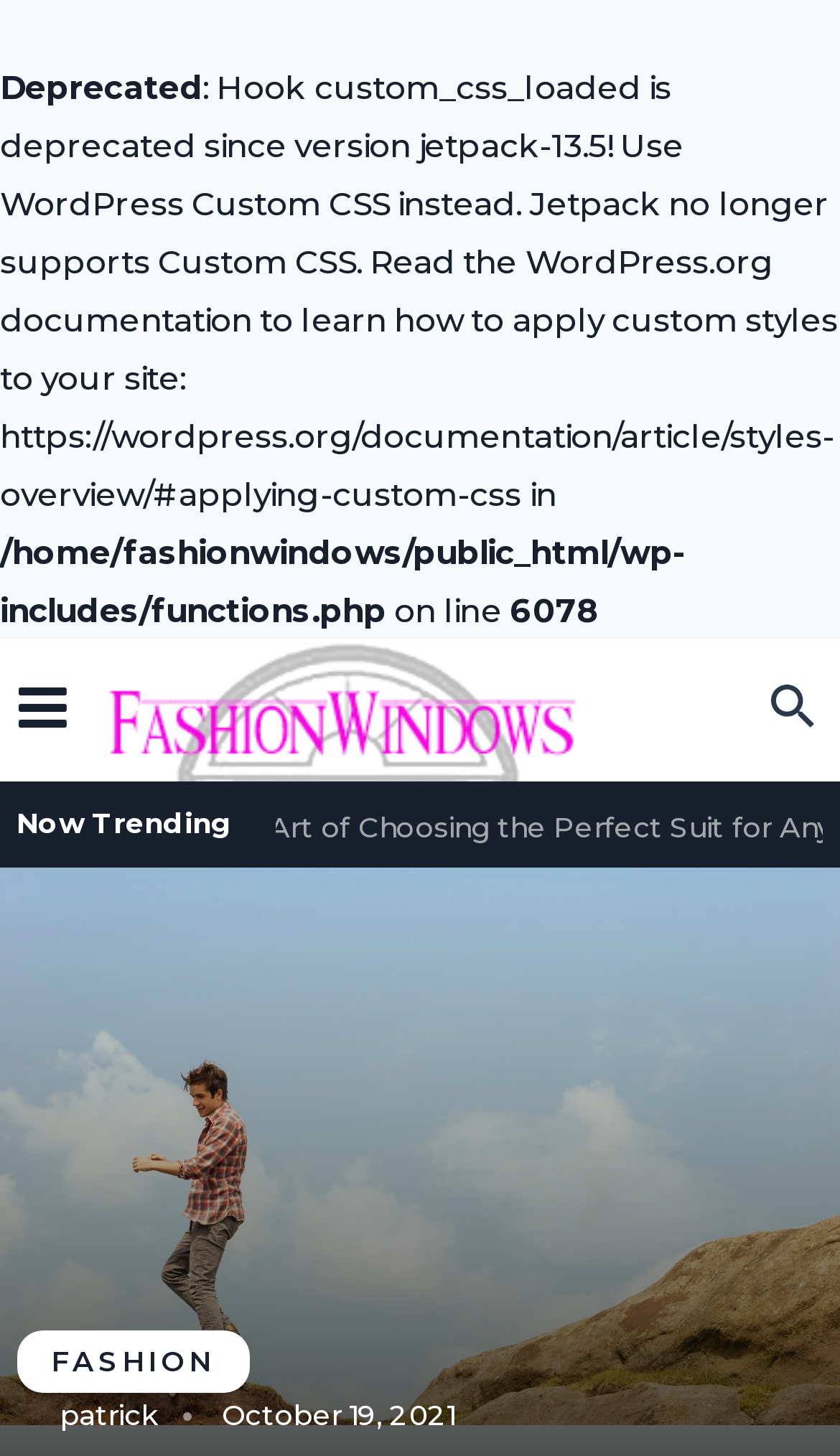What is the category of the article?
Please give a detailed and thorough answer to the question, covering all relevant points.

I determined the answer by looking at the link element with the text 'FASHION', which is likely a category or section of the website, and the article is classified under it.